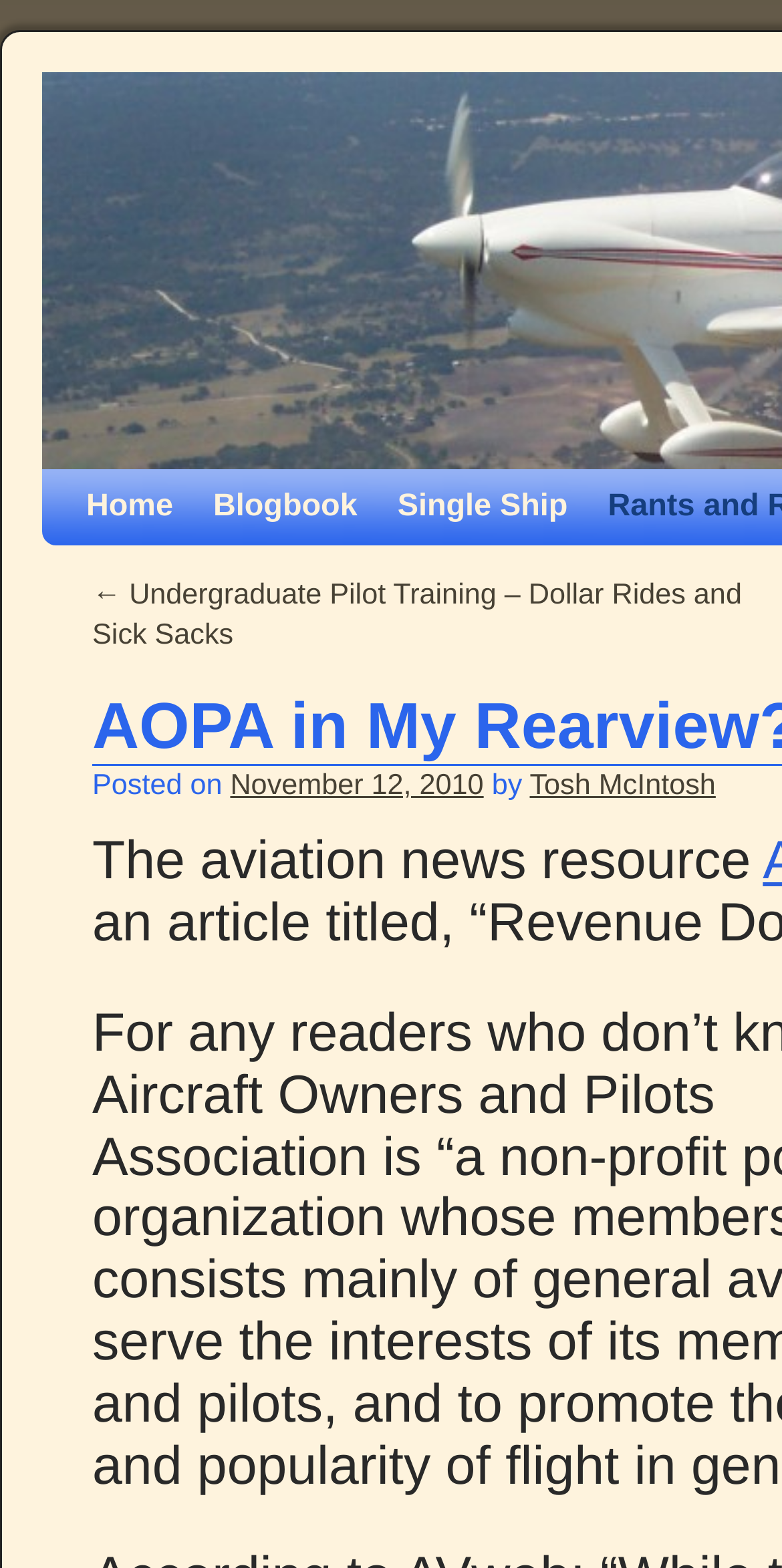What is the date of the latest article?
Look at the image and respond with a single word or a short phrase.

November 12, 2010